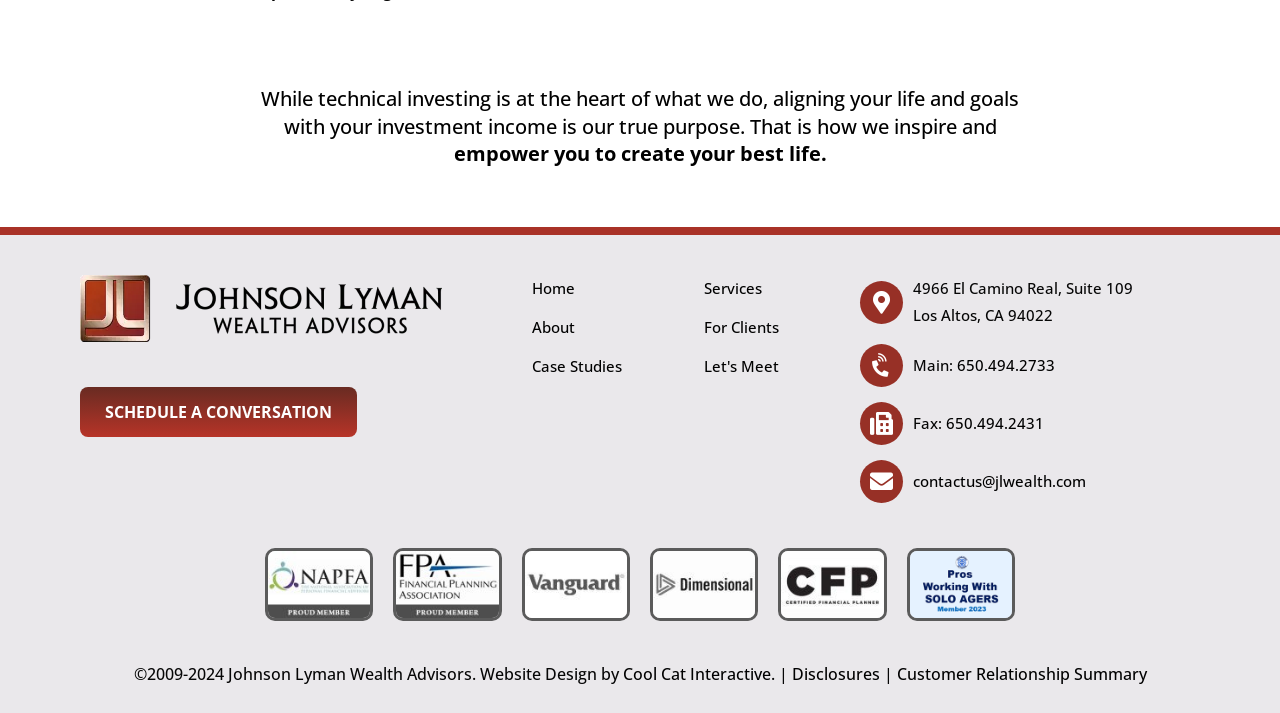Give a one-word or short phrase answer to this question: 
How many social media logos are there?

6